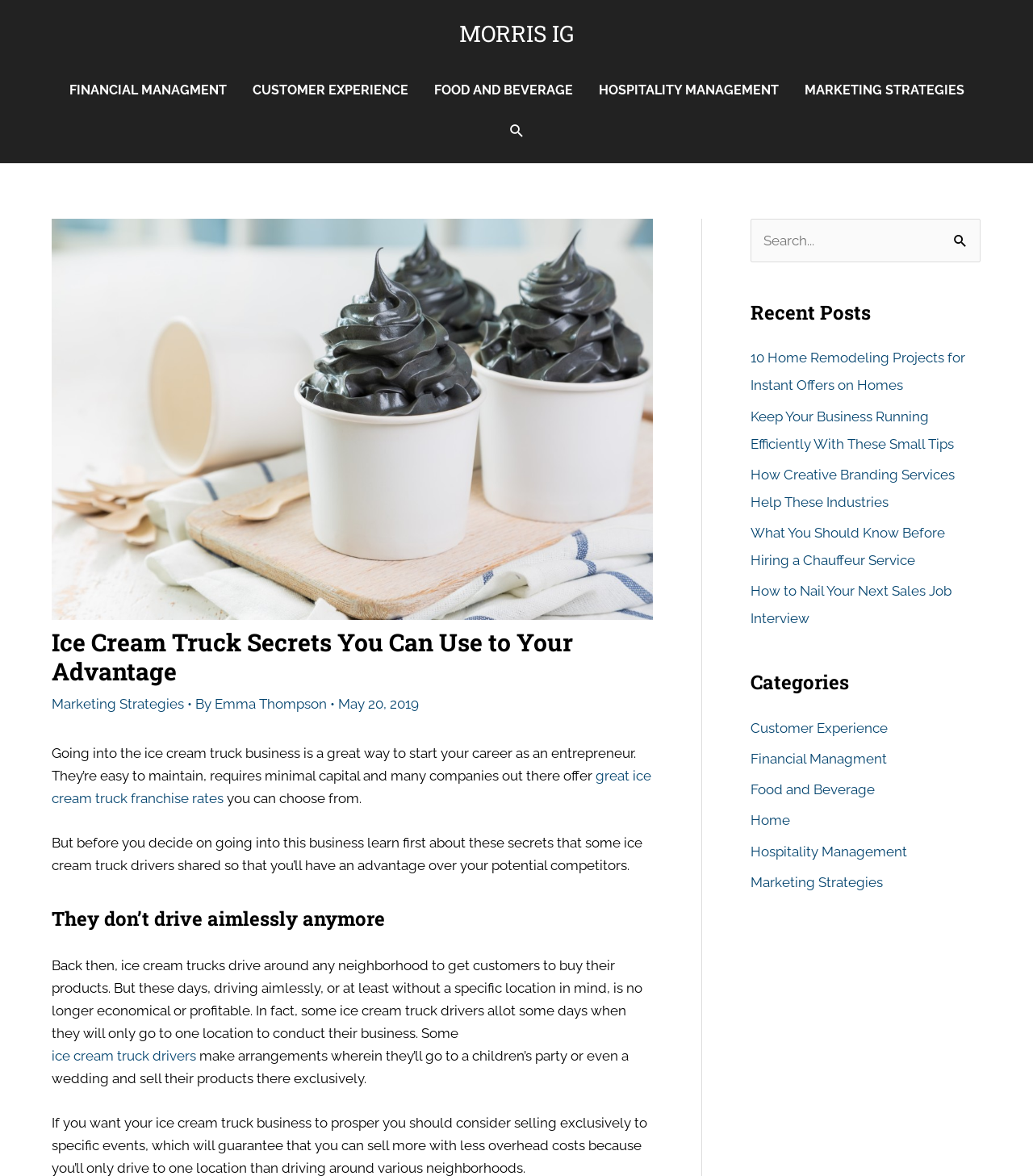Please determine the bounding box coordinates for the UI element described here. Use the format (top-left x, top-left y, bottom-right x, bottom-right y) with values bounded between 0 and 1: Home

[0.727, 0.691, 0.765, 0.704]